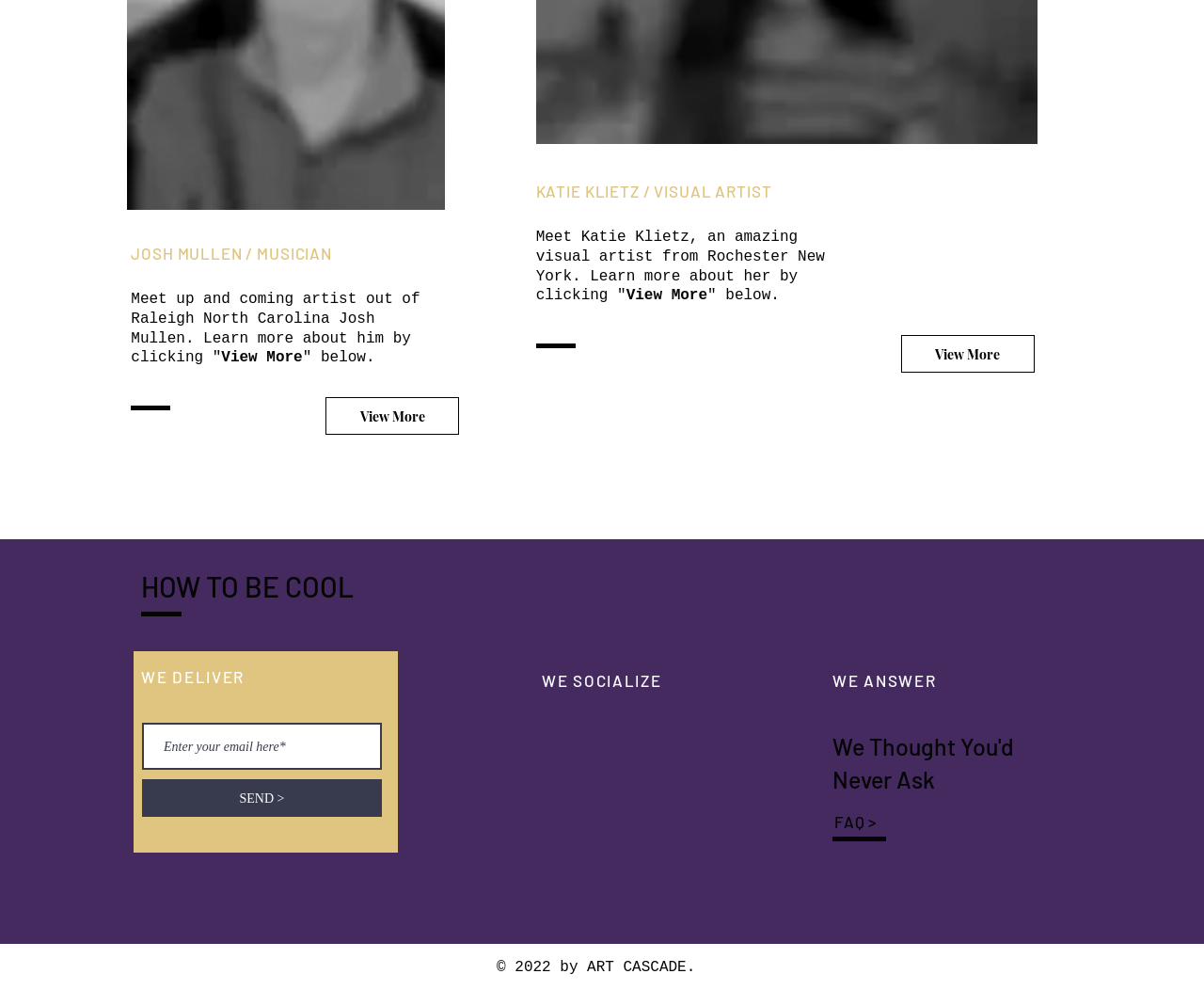Identify the bounding box for the described UI element: "aria-label="Instagram"".

[0.522, 0.75, 0.552, 0.787]